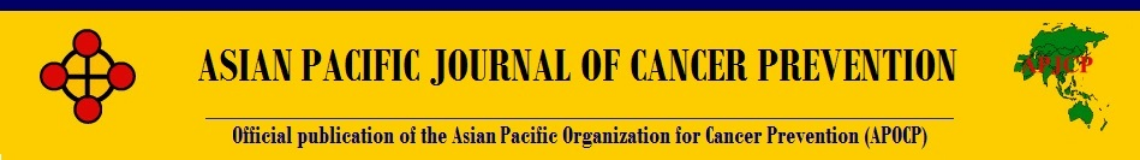What organization is the journal an official publication of? Observe the screenshot and provide a one-word or short phrase answer.

APOCP